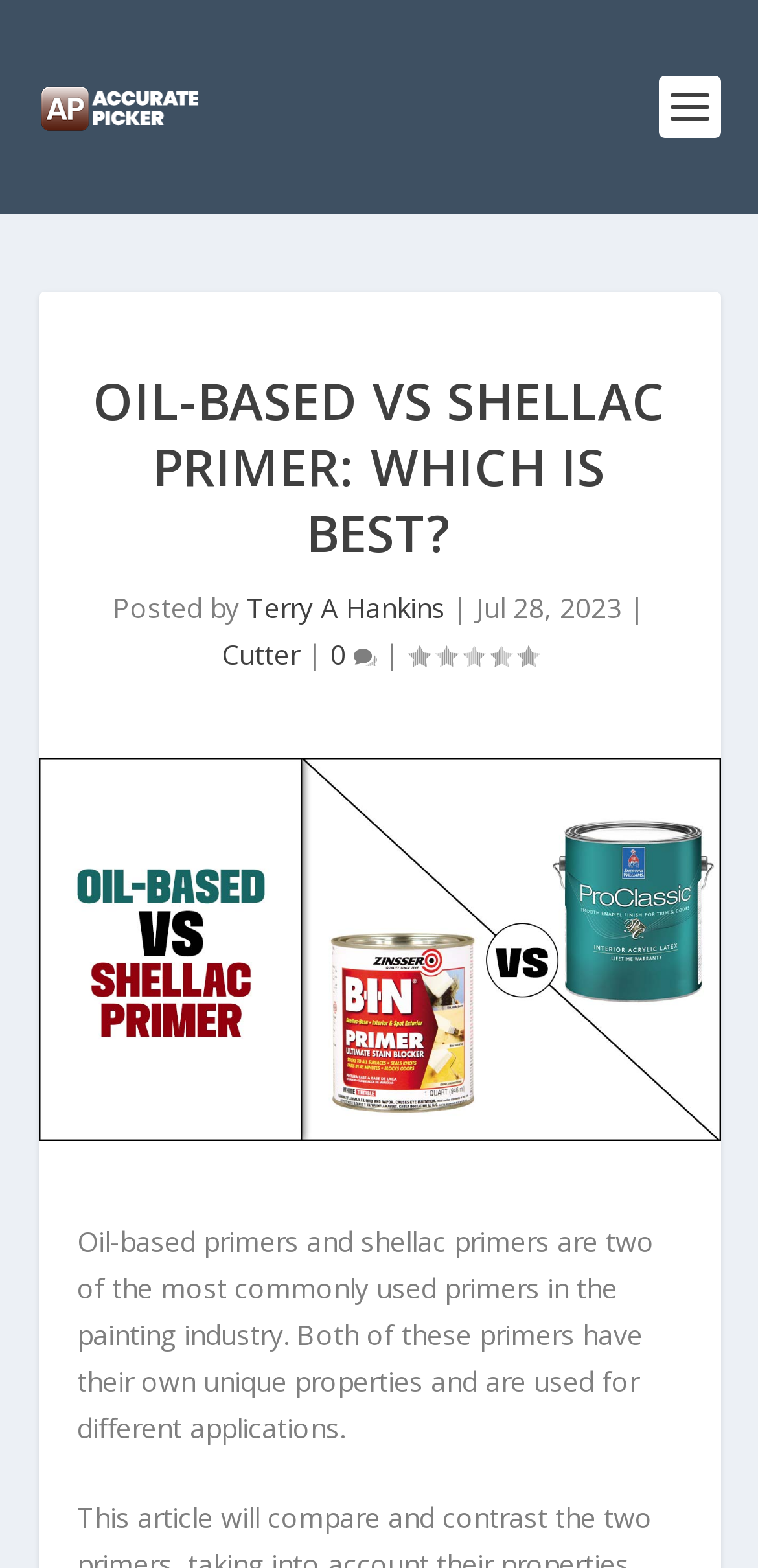Identify the bounding box for the UI element specified in this description: "alt="AccuratePicker"". The coordinates must be four float numbers between 0 and 1, formatted as [left, top, right, bottom].

[0.05, 0.037, 0.264, 0.099]